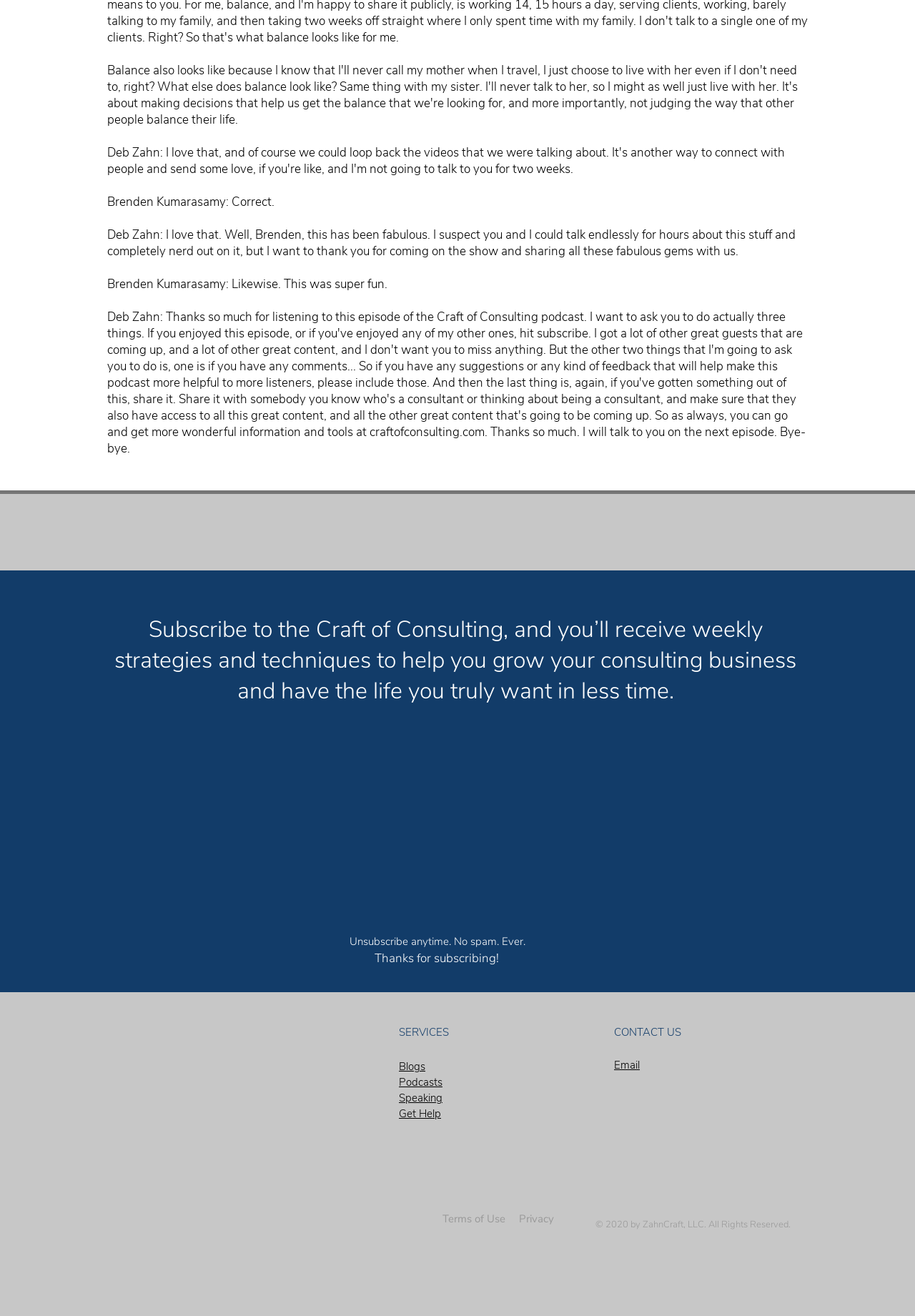Determine the bounding box coordinates of the clickable element to achieve the following action: 'Visit the blog page'. Provide the coordinates as four float values between 0 and 1, formatted as [left, top, right, bottom].

[0.436, 0.804, 0.465, 0.817]